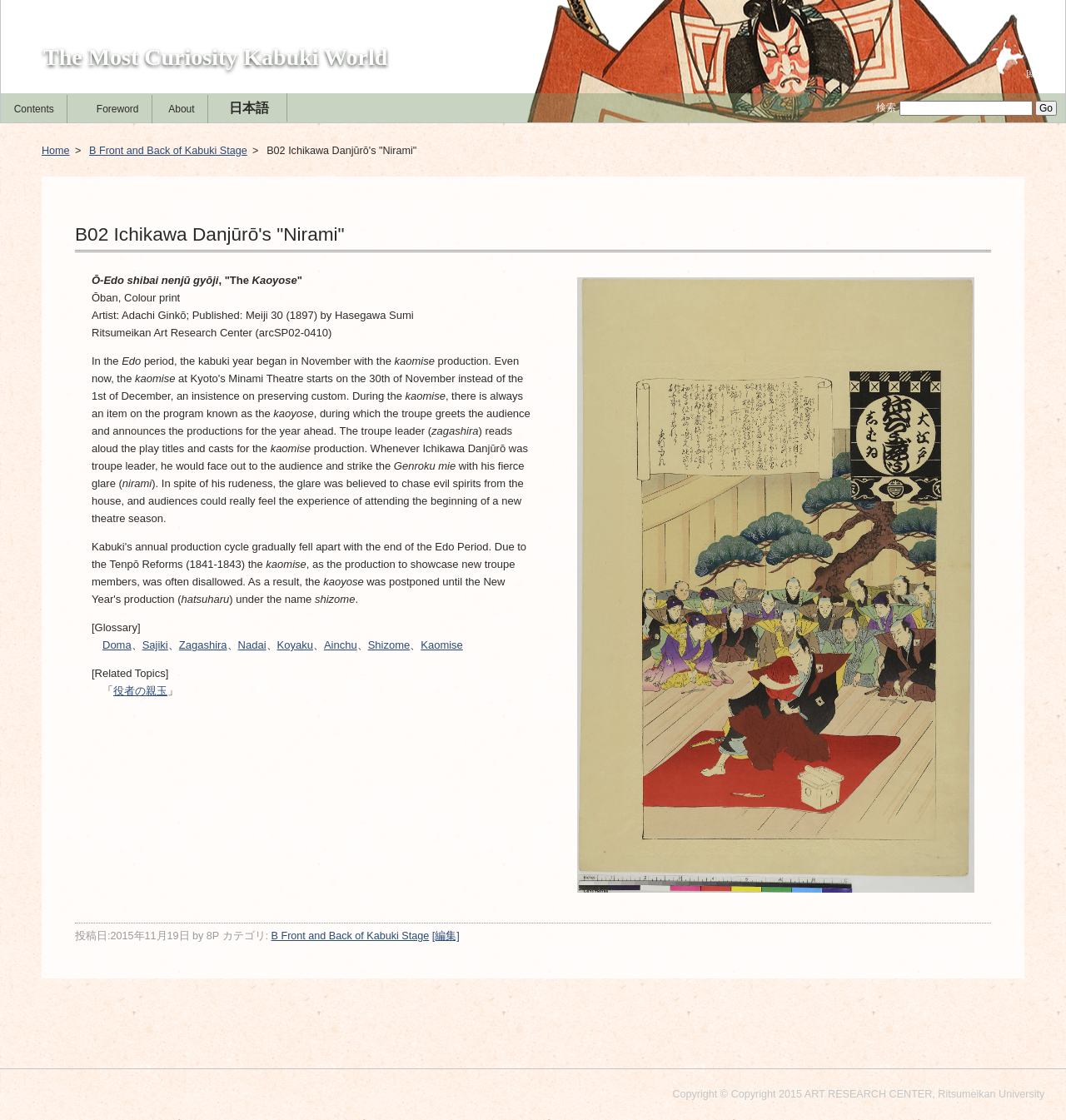Please find and report the primary heading text from the webpage.

The Most Curiosity Kabuki World